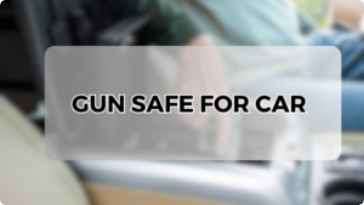What is the context of the discussion surrounding the image?
Examine the webpage screenshot and provide an in-depth answer to the question.

The image is set in the context of contemporary discussions surrounding responsible firearm storage and transport, highlighting the importance of safely securing firearms while traveling.